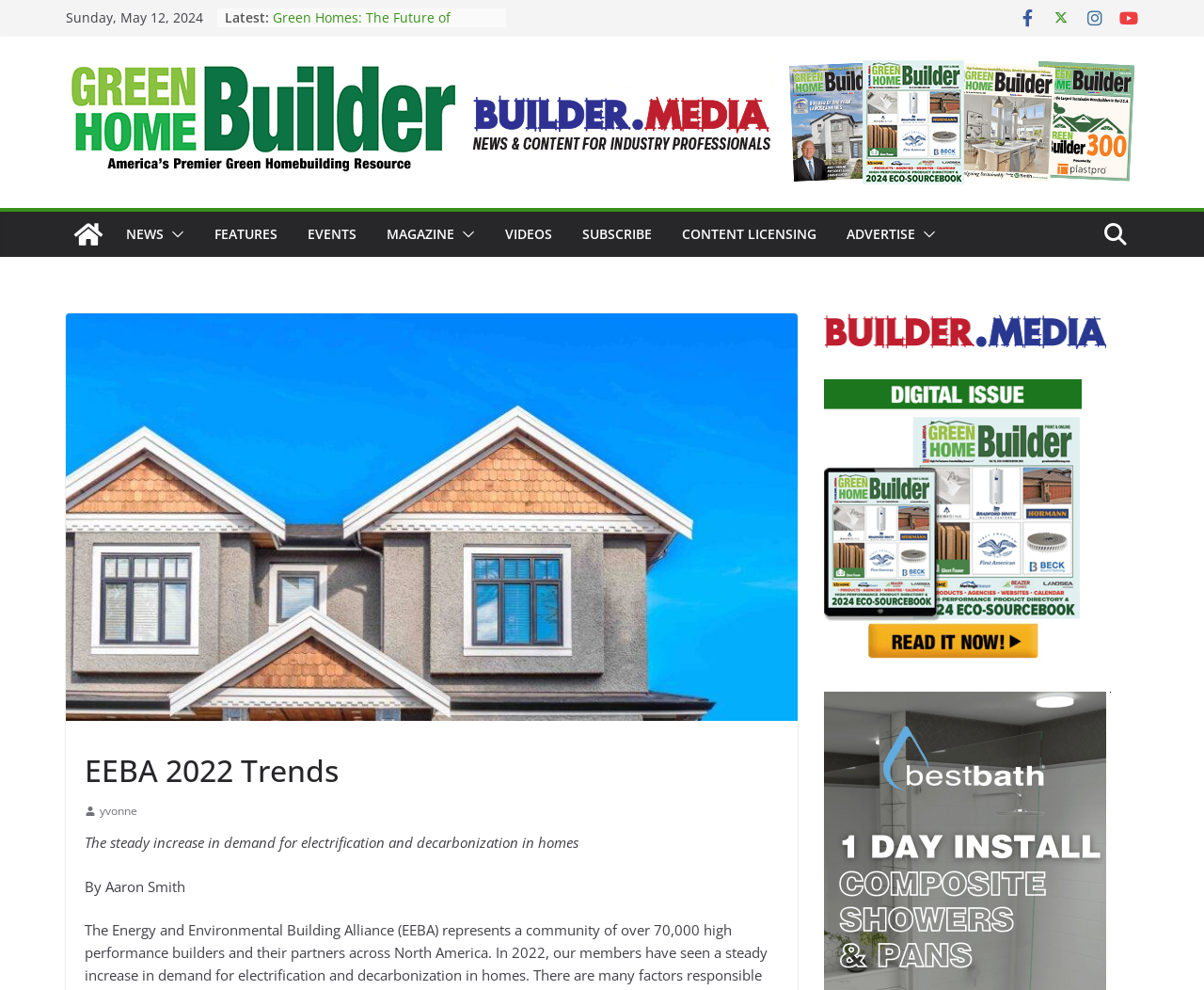Deliver a detailed narrative of the webpage's visual and textual elements.

The webpage is titled "EEBA 2022 Trends - Green Home Builder" and has a prominent header section at the top. Below the header, there is a date "Sunday, May 12, 2024" followed by a "Latest" section that lists five news articles with bullet points. Each article has a brief title and a link to read more.

To the right of the "Latest" section, there are five social media links represented by icons. Below these icons, there is a horizontal navigation menu with links to "NEWS", "FEATURES", "EVENTS", "MAGAZINE", "VIDEOS", "SUBSCRIBE", "CONTENT LICENSING", and "ADVERTISE". Each link has a corresponding button with an icon.

On the left side of the page, there is a large banner with the title "EEBA 2022 Trends" and an image. Below the banner, there is an article titled "The steady increase in demand for electrification and decarbonization in homes" with a brief summary and the author's name, "Aaron Smith".

At the bottom of the page, there are two complementary sections with links and an image. The page also has a few other images scattered throughout, but they do not appear to be prominent or contain important information.